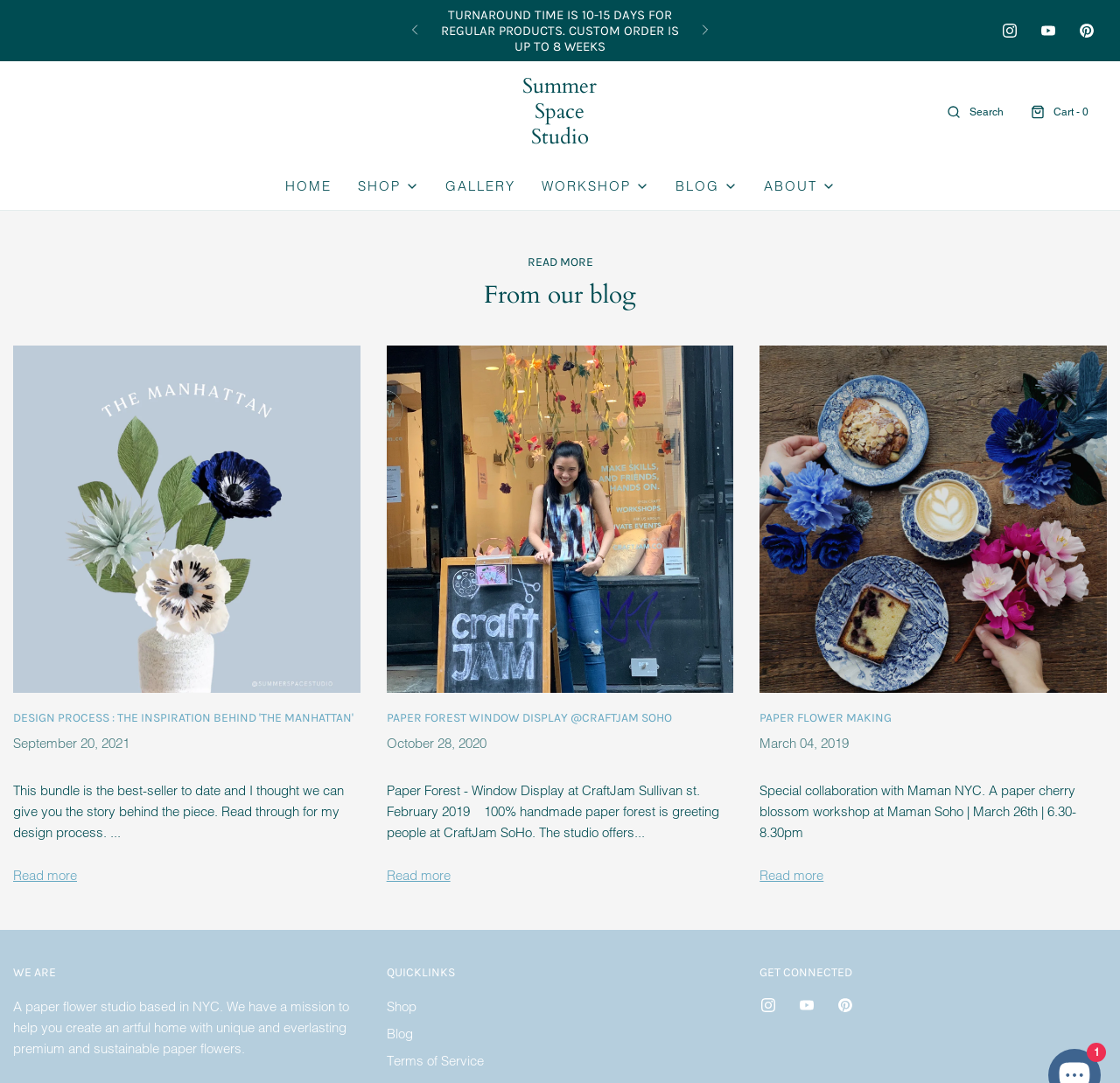Based on the image, please respond to the question with as much detail as possible:
What is the name of the best-seller bundle?

I found the answer by reading the heading 'DESIGN PROCESS : THE INSPIRATION BEHIND 'THE MANHATTAN'' on the webpage, which suggests that 'The Manhattan' is the name of the best-seller bundle.